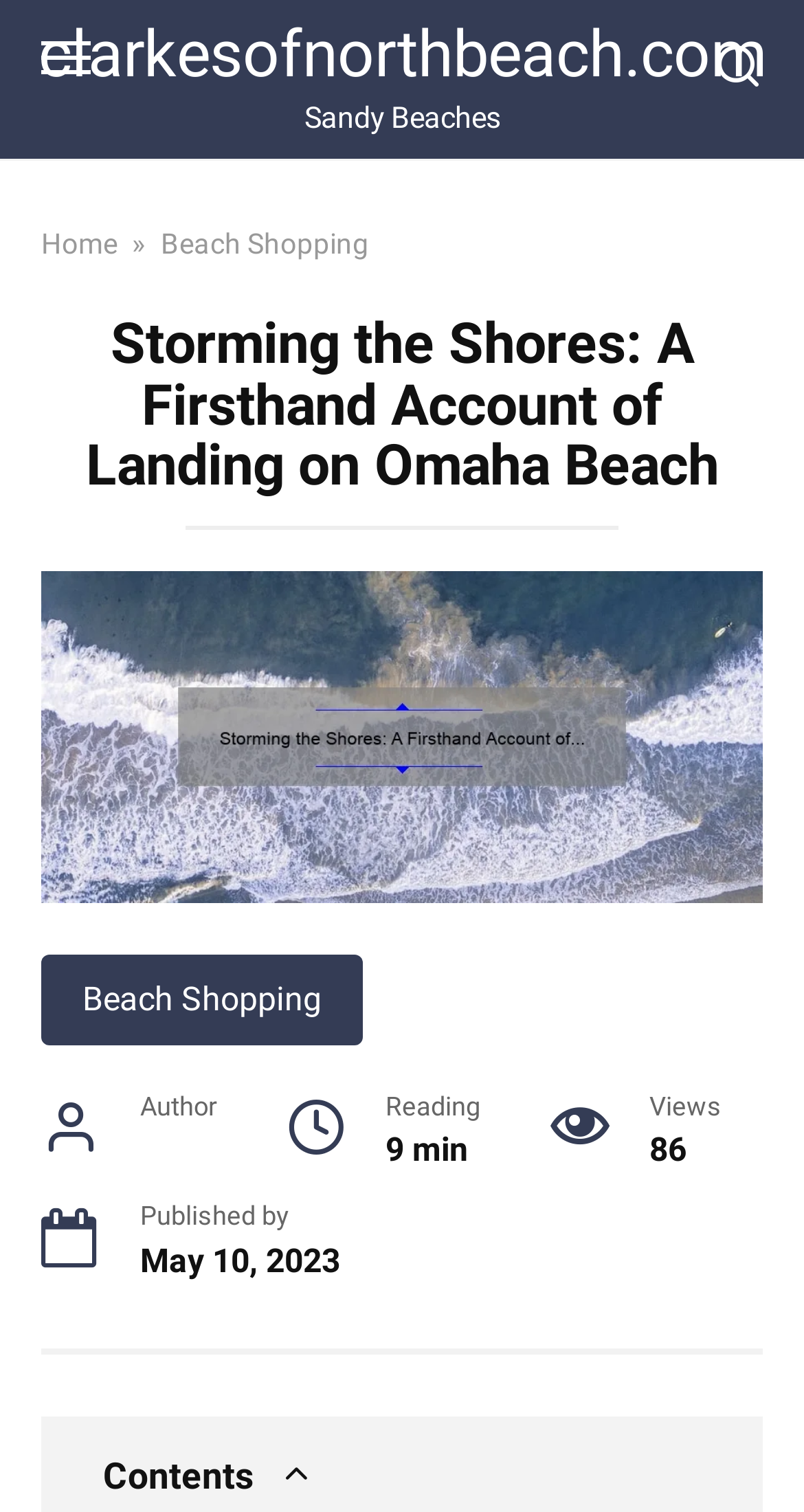What is the date of publication of the article?
Using the visual information from the image, give a one-word or short-phrase answer.

May 10, 2023